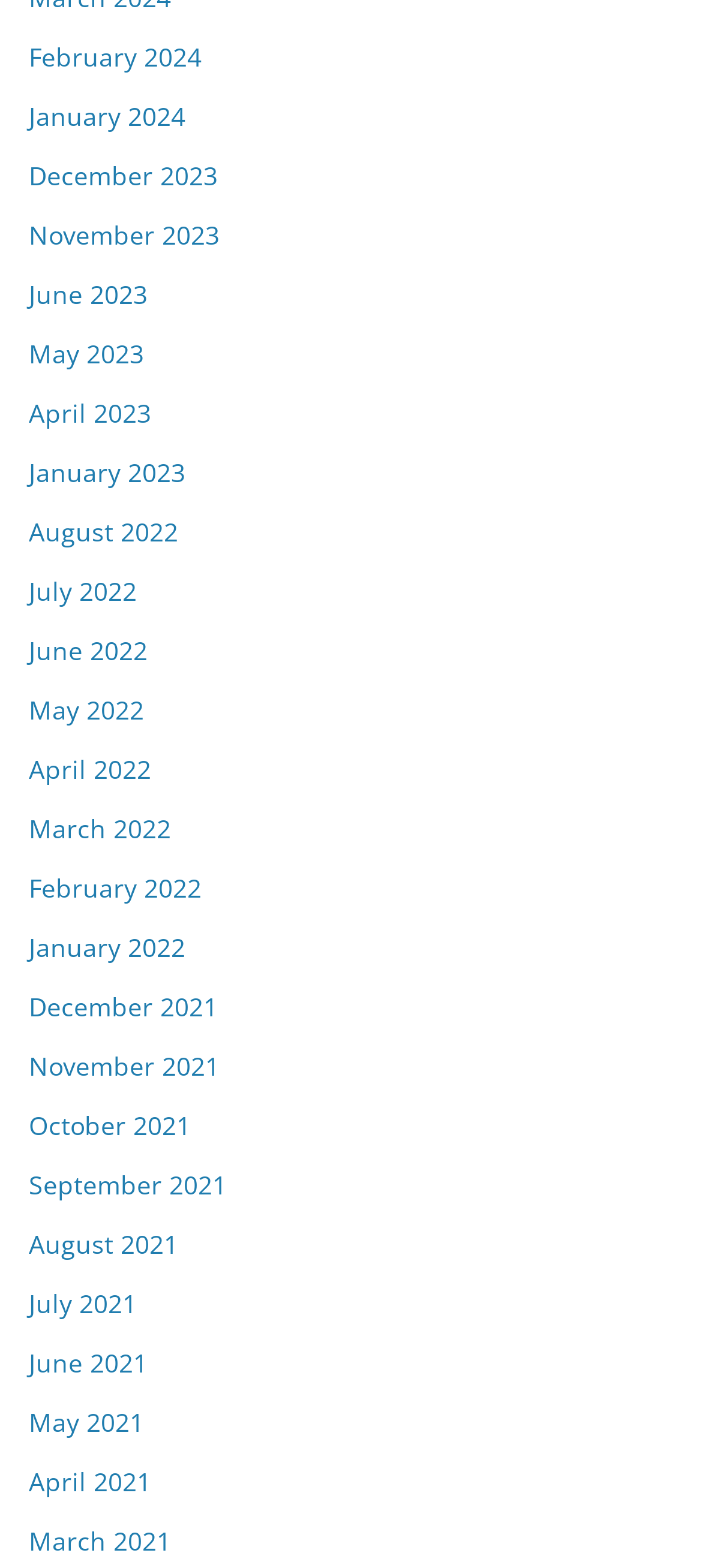Provide a brief response using a word or short phrase to this question:
What is the most recent month listed?

February 2024